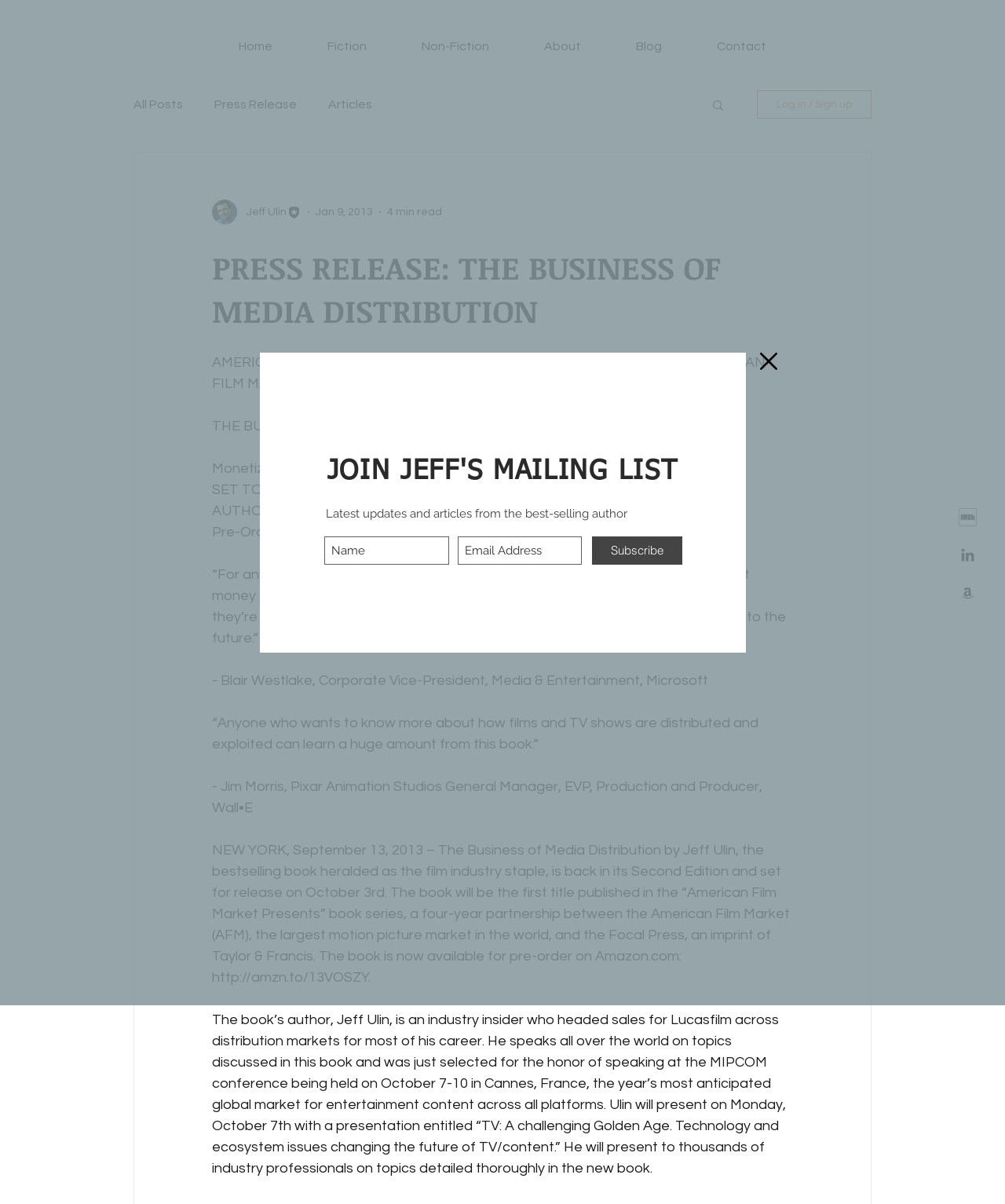From the webpage screenshot, identify the region described by aria-label="Black LinkedIn Icon". Provide the bounding box coordinates as (top-left x, top-left y, bottom-right x, bottom-right y), with each value being a floating point number between 0 and 1.

[0.954, 0.453, 0.972, 0.468]